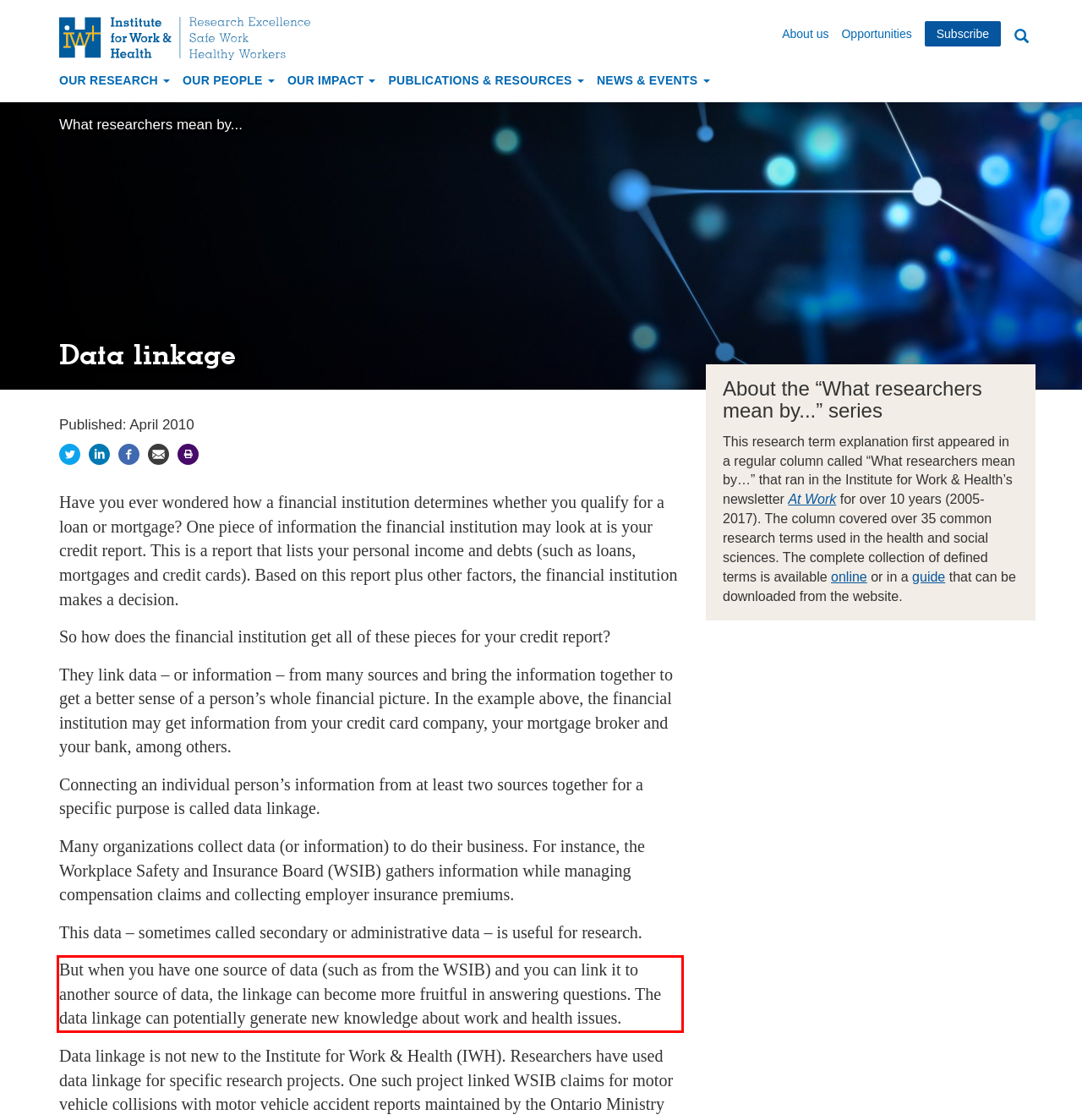You are presented with a screenshot containing a red rectangle. Extract the text found inside this red bounding box.

But when you have one source of data (such as from the WSIB) and you can link it to another source of data, the linkage can become more fruitful in answering questions. The data linkage can potentially generate new knowledge about work and health issues.